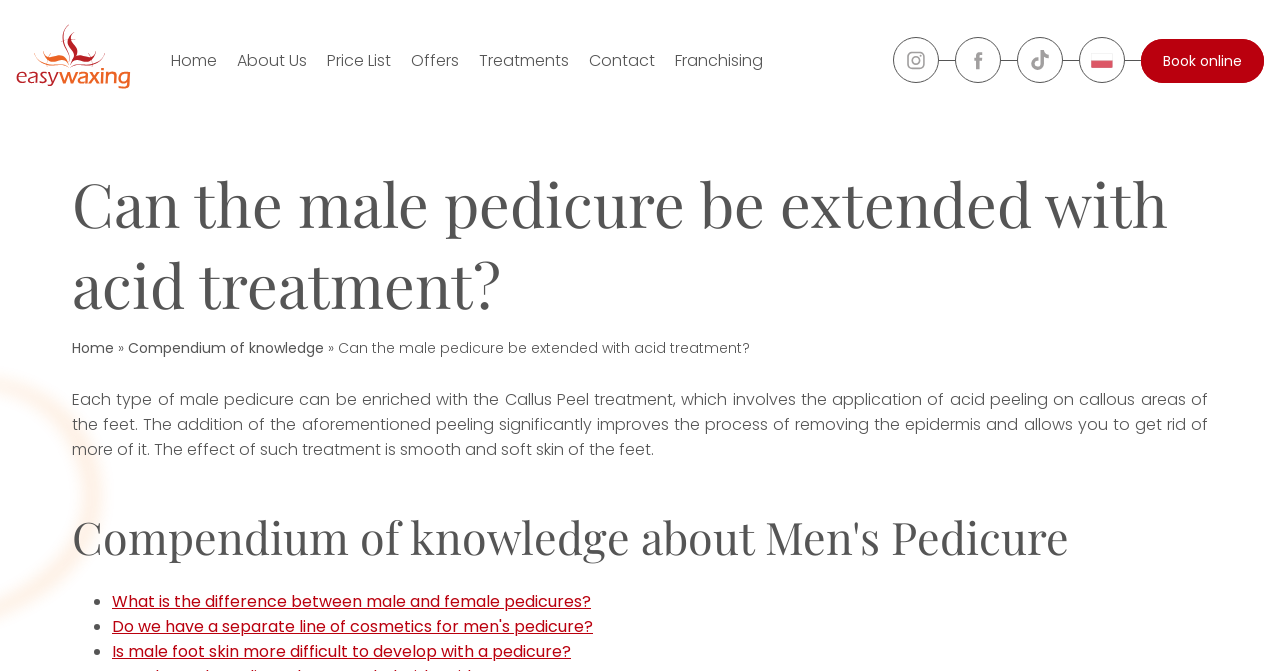Please identify the bounding box coordinates of the area I need to click to accomplish the following instruction: "Click on the 'About Us' link".

[0.185, 0.072, 0.24, 0.107]